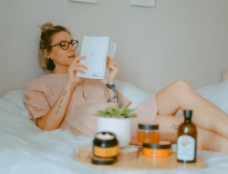Offer a detailed narrative of the scene shown in the image.

In a serene and cozy setting, a woman relaxes on her bed, immersed in the pages of a book with a thoughtful expression. She wears a soft, oversized pink outfit and stylish glasses, exuding a sense of calm and self-care. Surrounding her are various skincare products, including jars and bottles, artistically arranged on a wooden tray. A small potted plant adds a touch of greenery to the scene, enhancing the tranquil atmosphere. The light, neutral walls and the soft texture of the bedding contribute to a peaceful retreat, highlighting the importance of taking time for oneself to unwind and recharge.